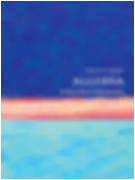Elaborate on all the features and components visible in the image.

The image features the cover of a book titled "Dad's Algebra," highlighted in a vibrant color palette of blue with a subtle gradient transitioning to a soft pinkish hue at the horizon. The background radiates a tranquil ambiance, symbolizing the accessibility and beauty of algebra. This book is part of a series authored by Professor Peter Higgins, who is noted for making mathematics engaging and approachable. The image is likely presented in the context of Professor Higgins’ collection of works aimed at demystifying mathematics for a wider audience.